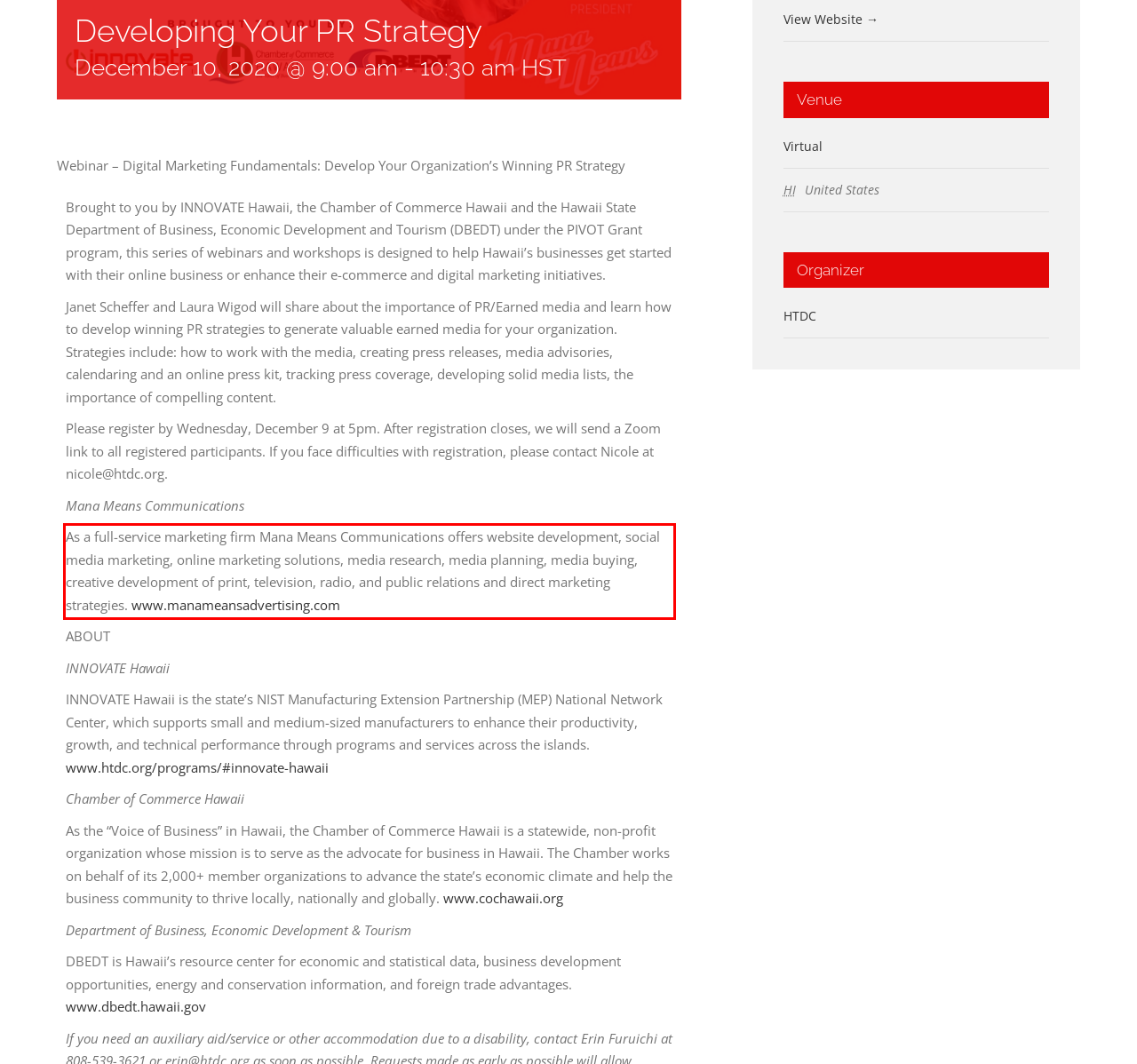You have a screenshot of a webpage with a red bounding box. Identify and extract the text content located inside the red bounding box.

As a full-service marketing firm Mana Means Communications offers website development, social media marketing, online marketing solutions, media research, media planning, media buying, creative development of print, television, radio, and public relations and direct marketing strategies. www.manameansadvertising.com